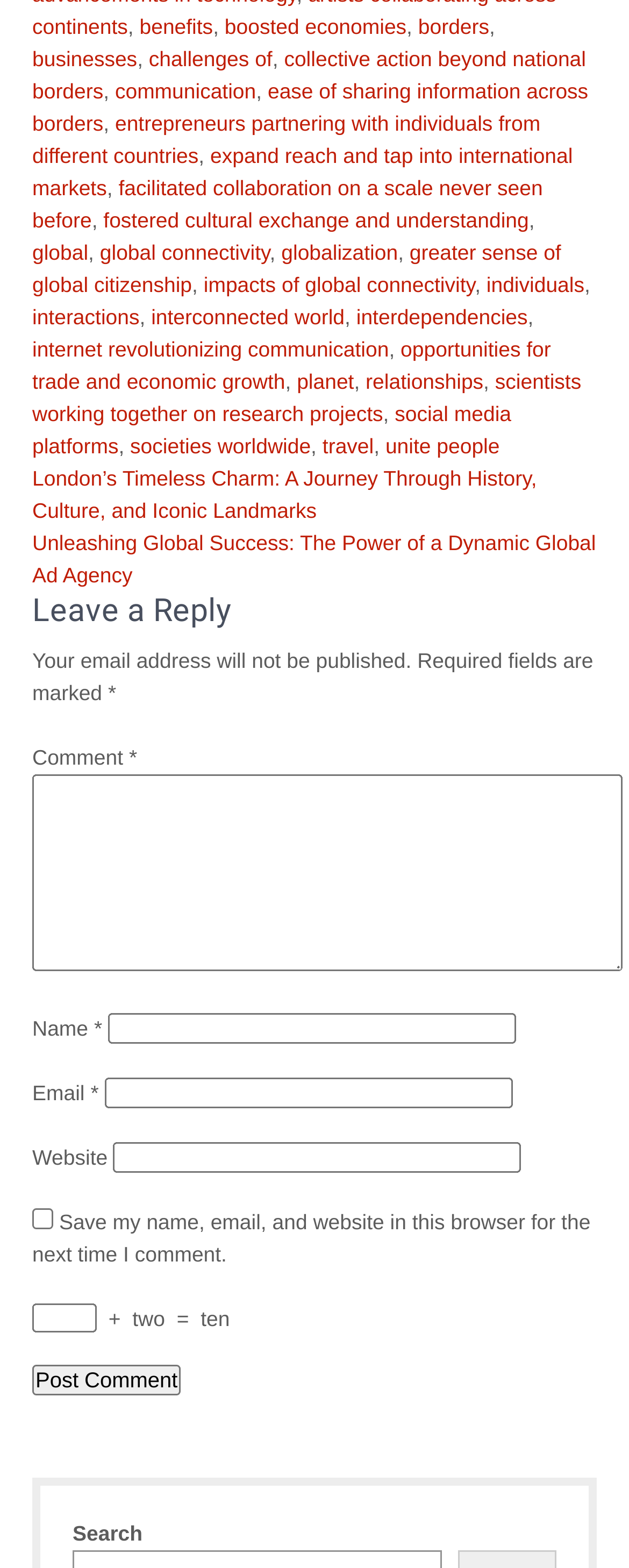Show me the bounding box coordinates of the clickable region to achieve the task as per the instruction: "Type your name in the text box".

[0.172, 0.646, 0.82, 0.666]